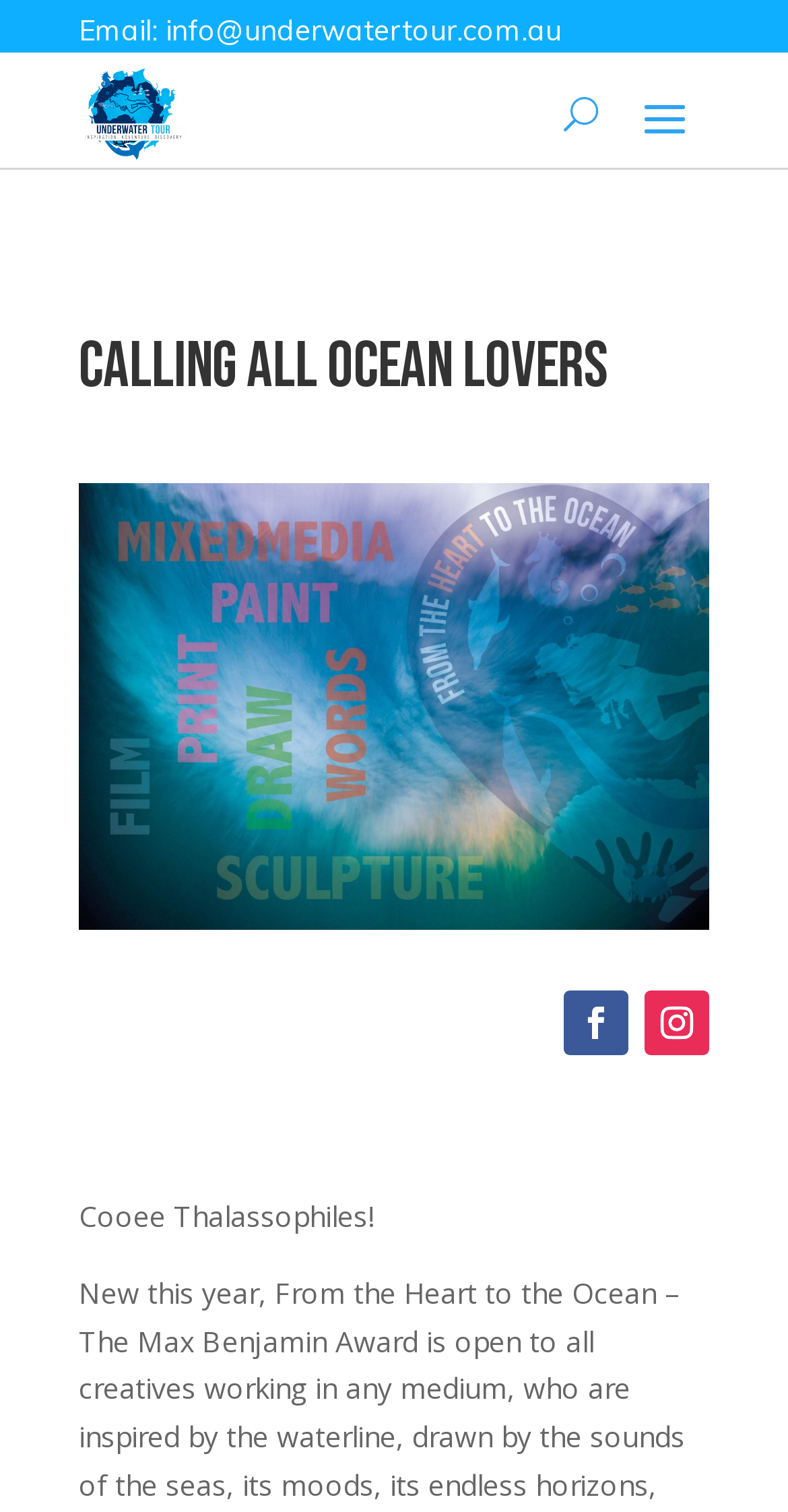Answer this question using a single word or a brief phrase:
What is the shape of the button?

U